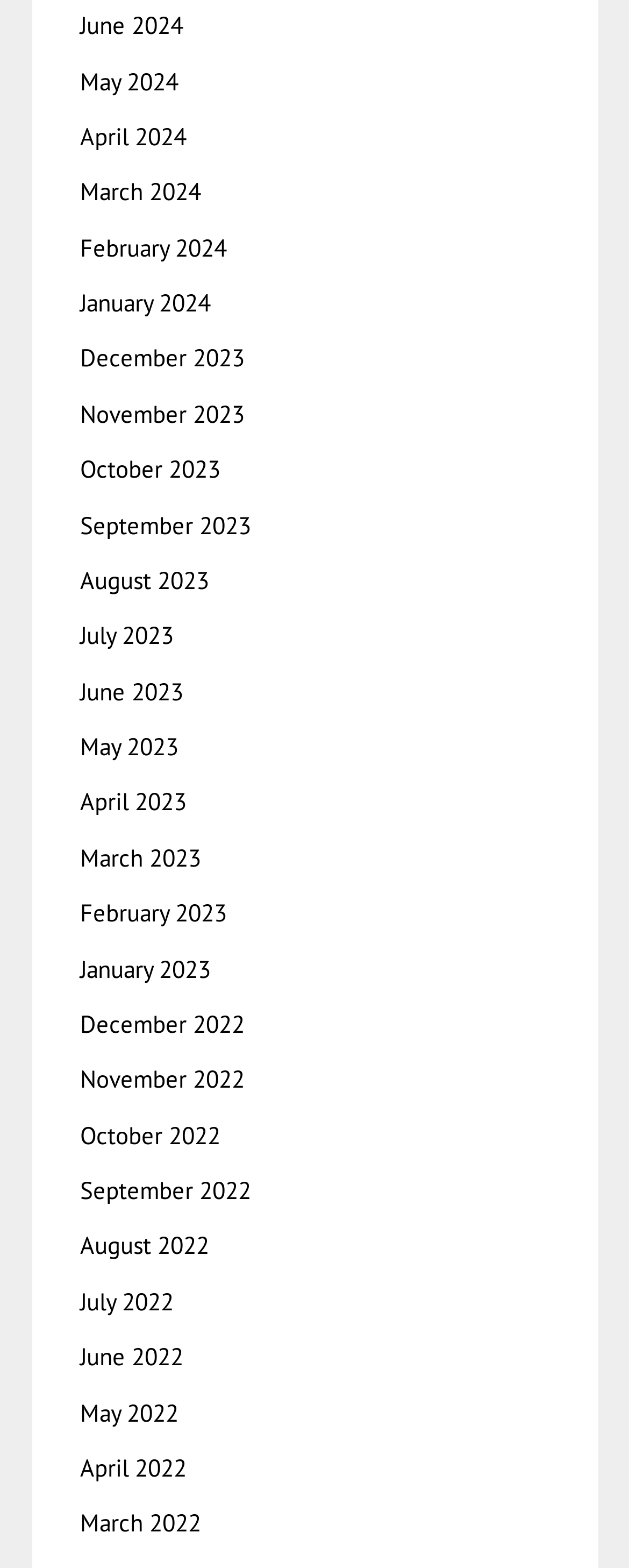How many links are there in total?
Using the image, respond with a single word or phrase.

24